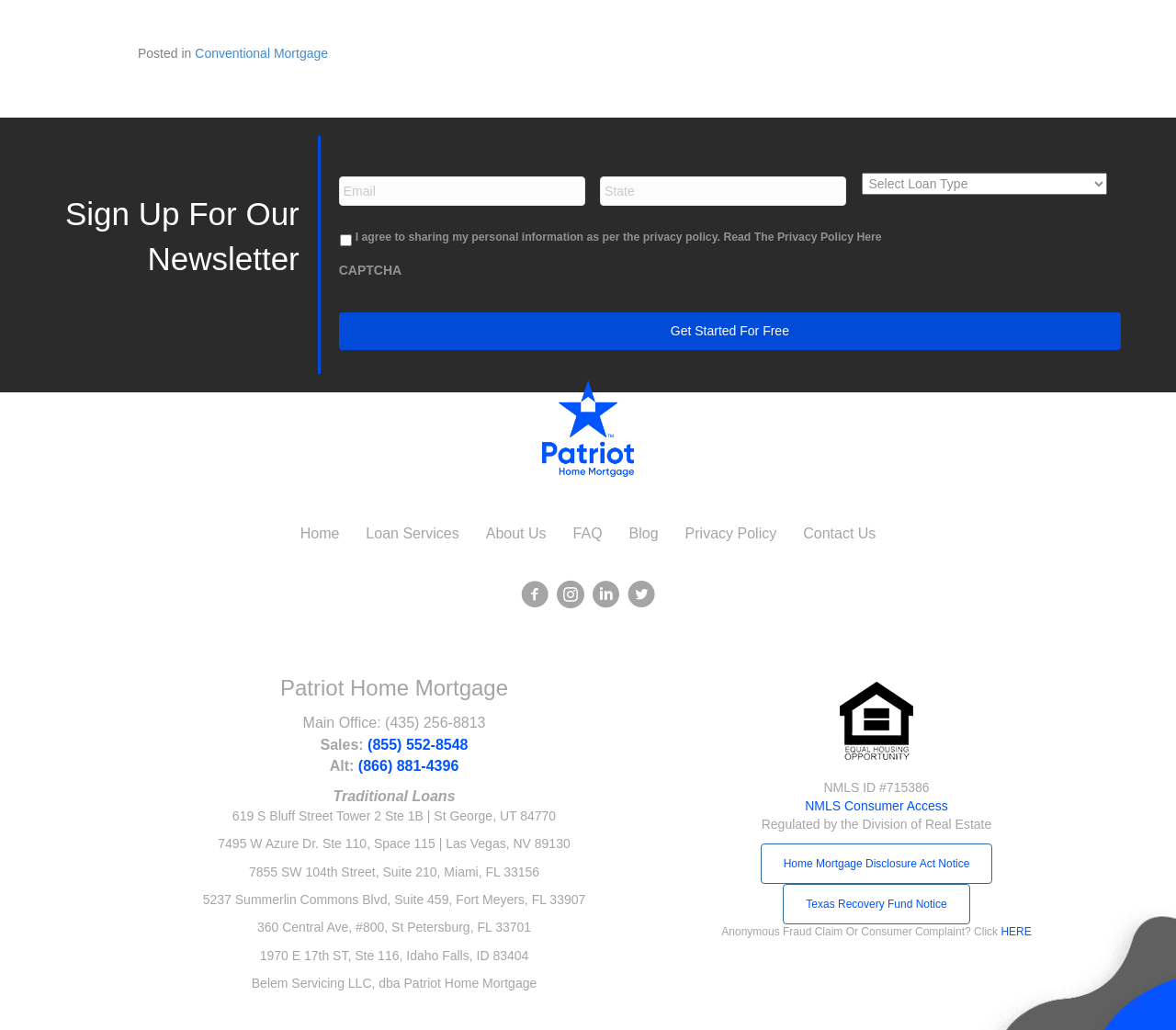Identify the bounding box coordinates of the section that should be clicked to achieve the task described: "Enter email address".

[0.288, 0.171, 0.498, 0.2]